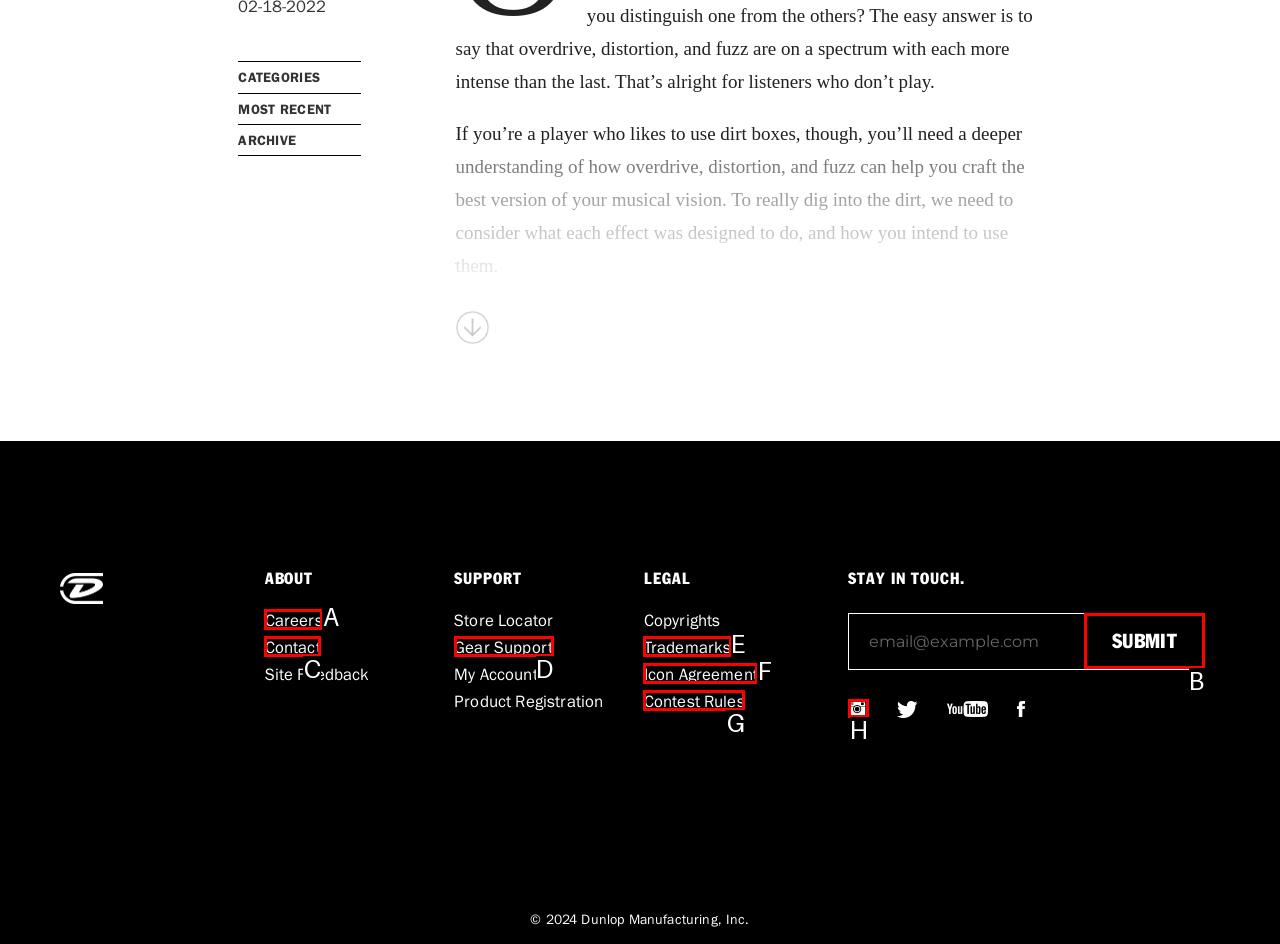Look at the highlighted elements in the screenshot and tell me which letter corresponds to the task: Click on the 'SUBMIT' button.

B